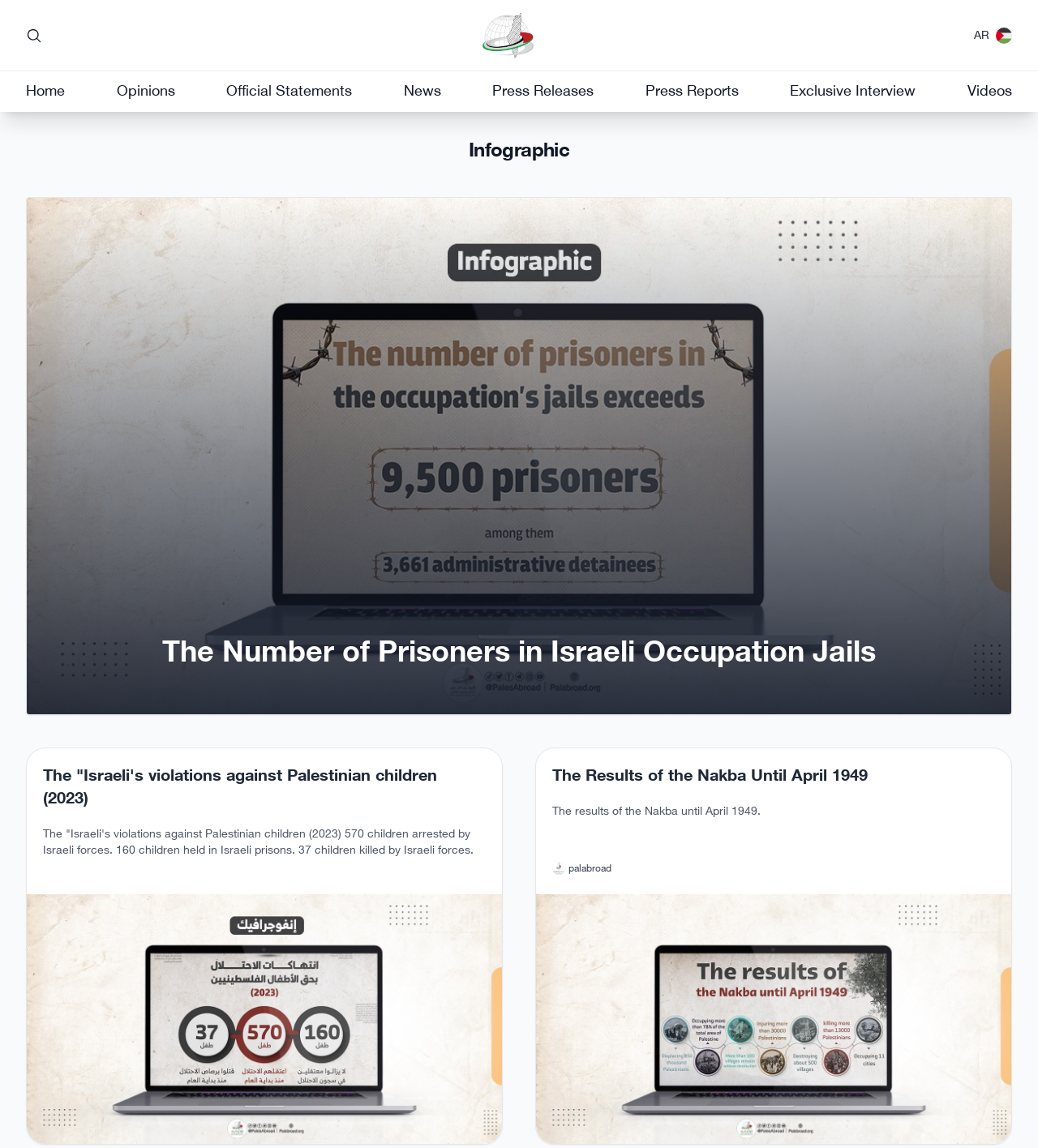Find the bounding box coordinates of the element's region that should be clicked in order to follow the given instruction: "Visit the homepage". The coordinates should consist of four float numbers between 0 and 1, i.e., [left, top, right, bottom].

[0.025, 0.069, 0.062, 0.09]